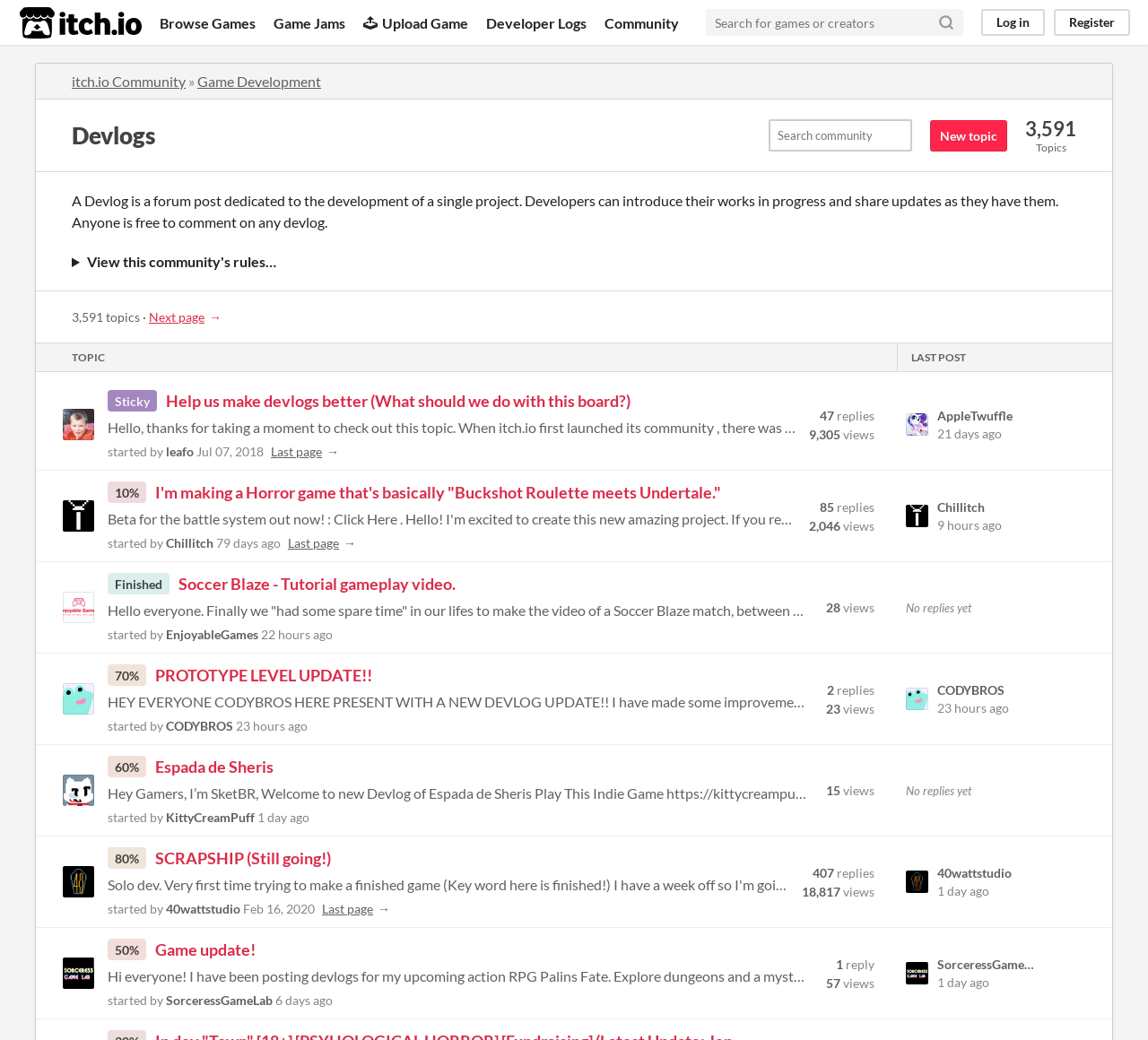Show the bounding box coordinates of the region that should be clicked to follow the instruction: "Search for games or creators."

[0.615, 0.009, 0.809, 0.034]